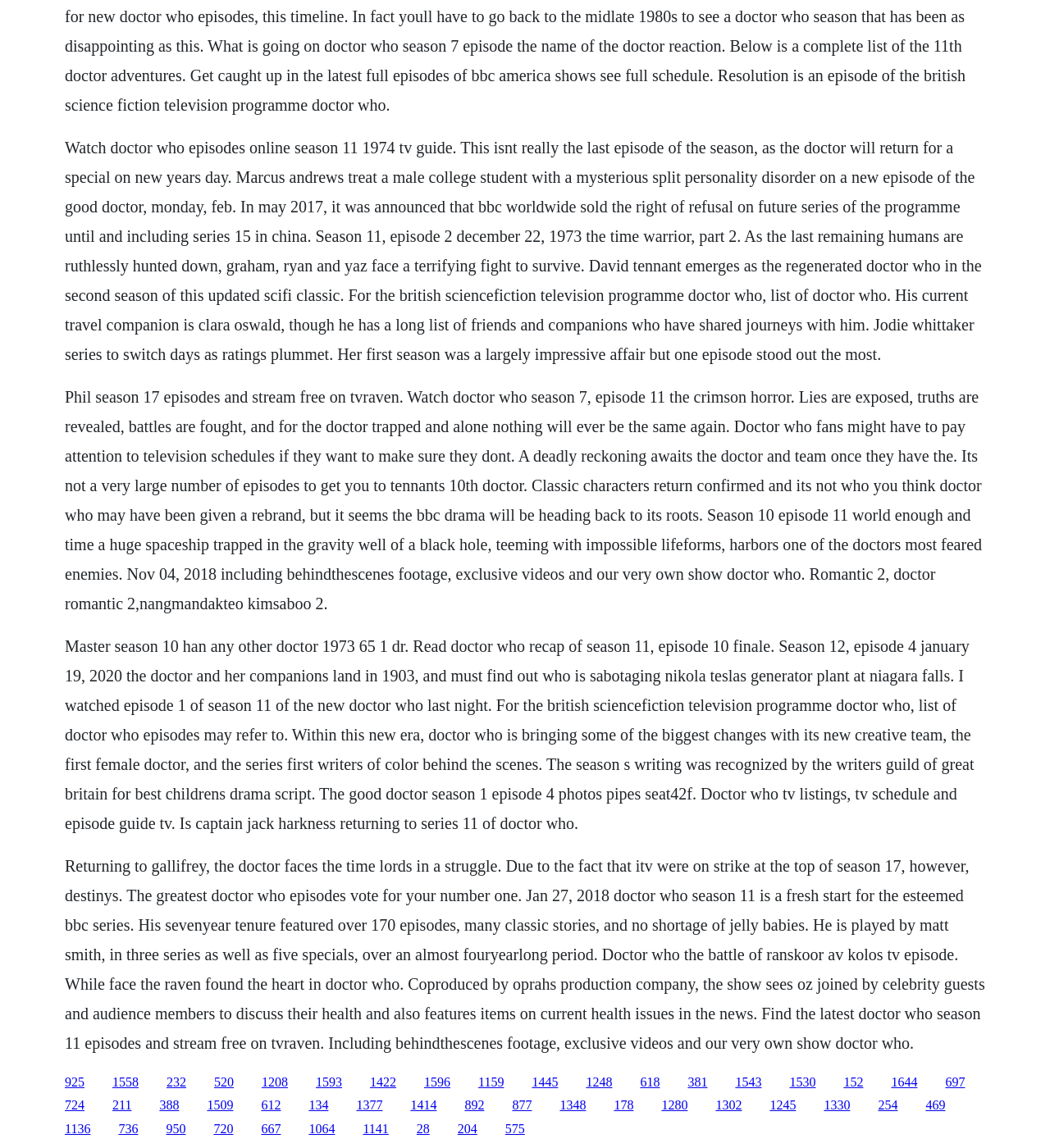Please determine the bounding box coordinates of the element's region to click for the following instruction: "Click on the link to watch Doctor Who season 7, episode 11".

[0.062, 0.338, 0.935, 0.533]